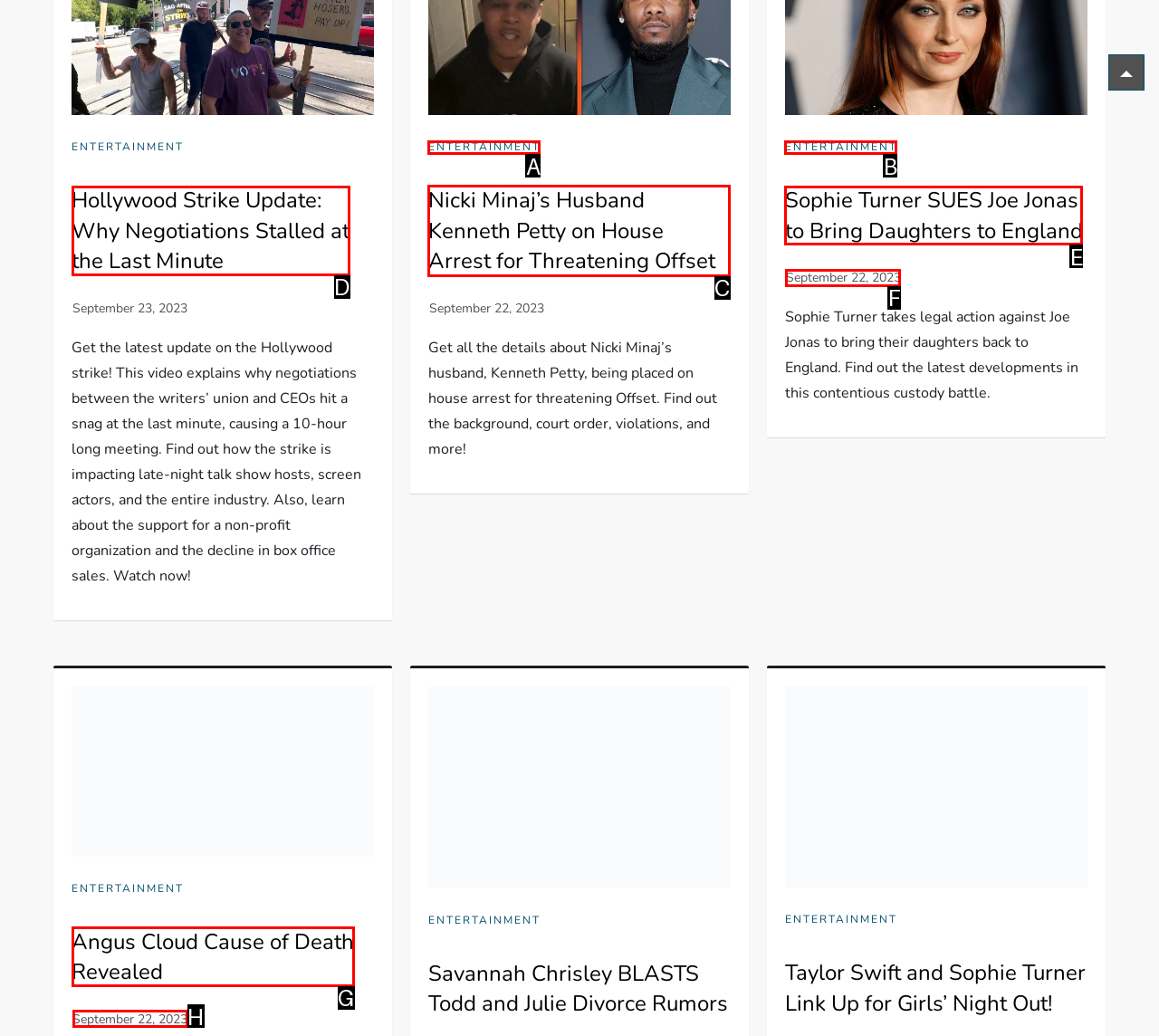Specify which UI element should be clicked to accomplish the task: Get latest news on Nicki Minaj’s husband. Answer with the letter of the correct choice.

C